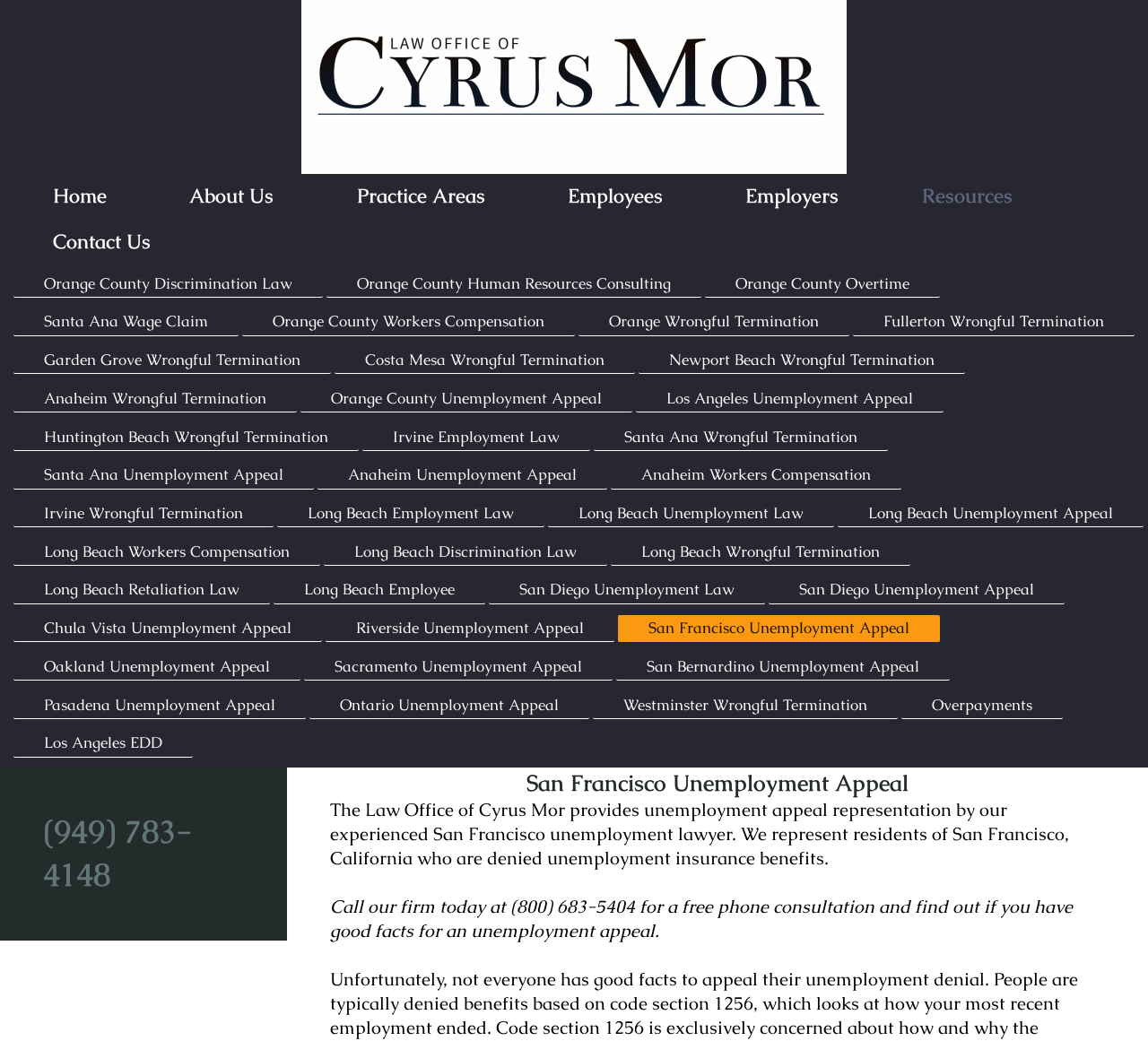Show the bounding box coordinates for the element that needs to be clicked to execute the following instruction: "Click on the 'Orange County Unemployment Appeal' link". Provide the coordinates in the form of four float numbers between 0 and 1, i.e., [left, top, right, bottom].

[0.262, 0.37, 0.551, 0.396]